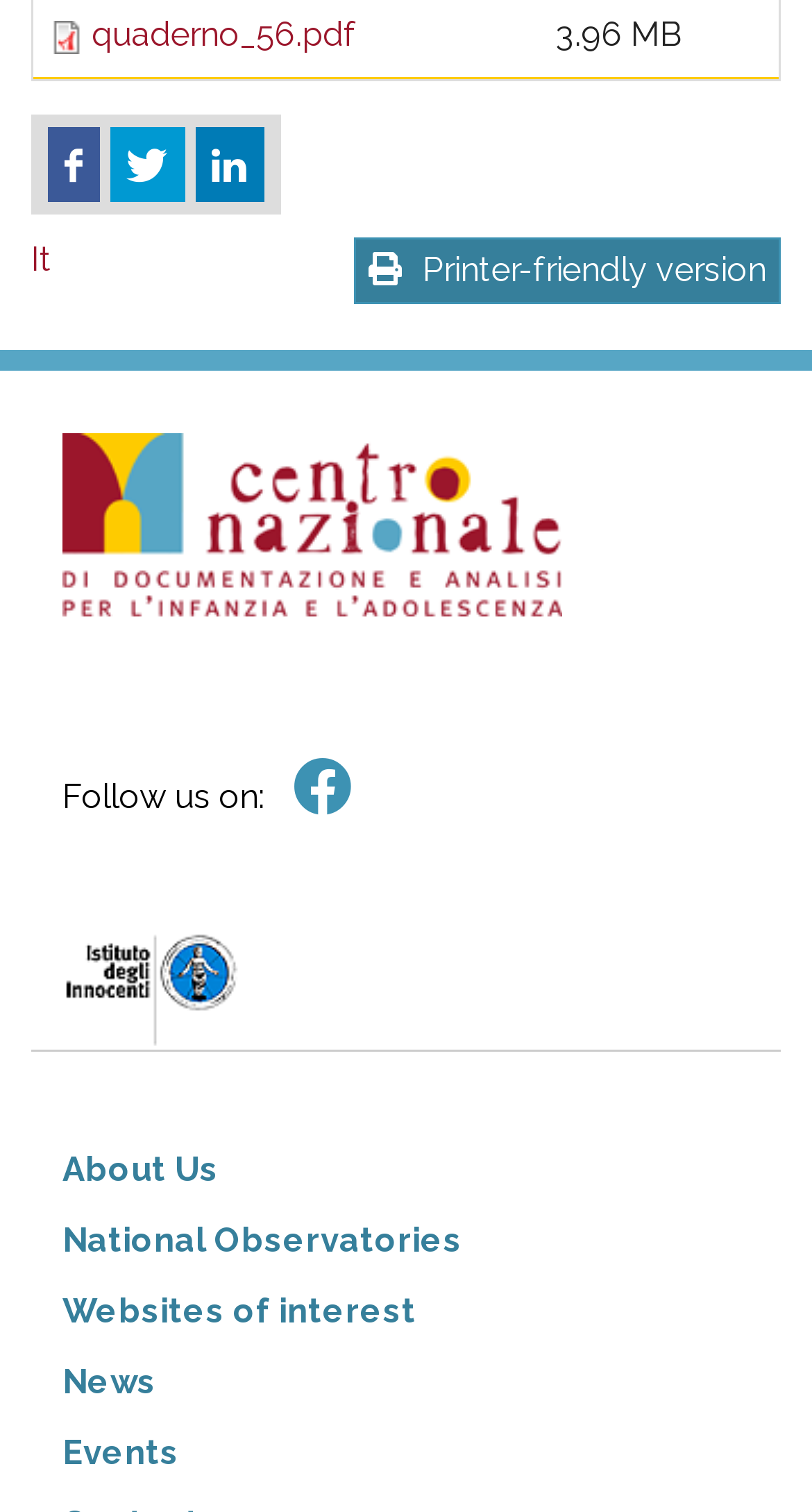Determine the bounding box of the UI component based on this description: "LinkedIn". The bounding box coordinates should be four float values between 0 and 1, i.e., [left, top, right, bottom].

[0.24, 0.085, 0.325, 0.134]